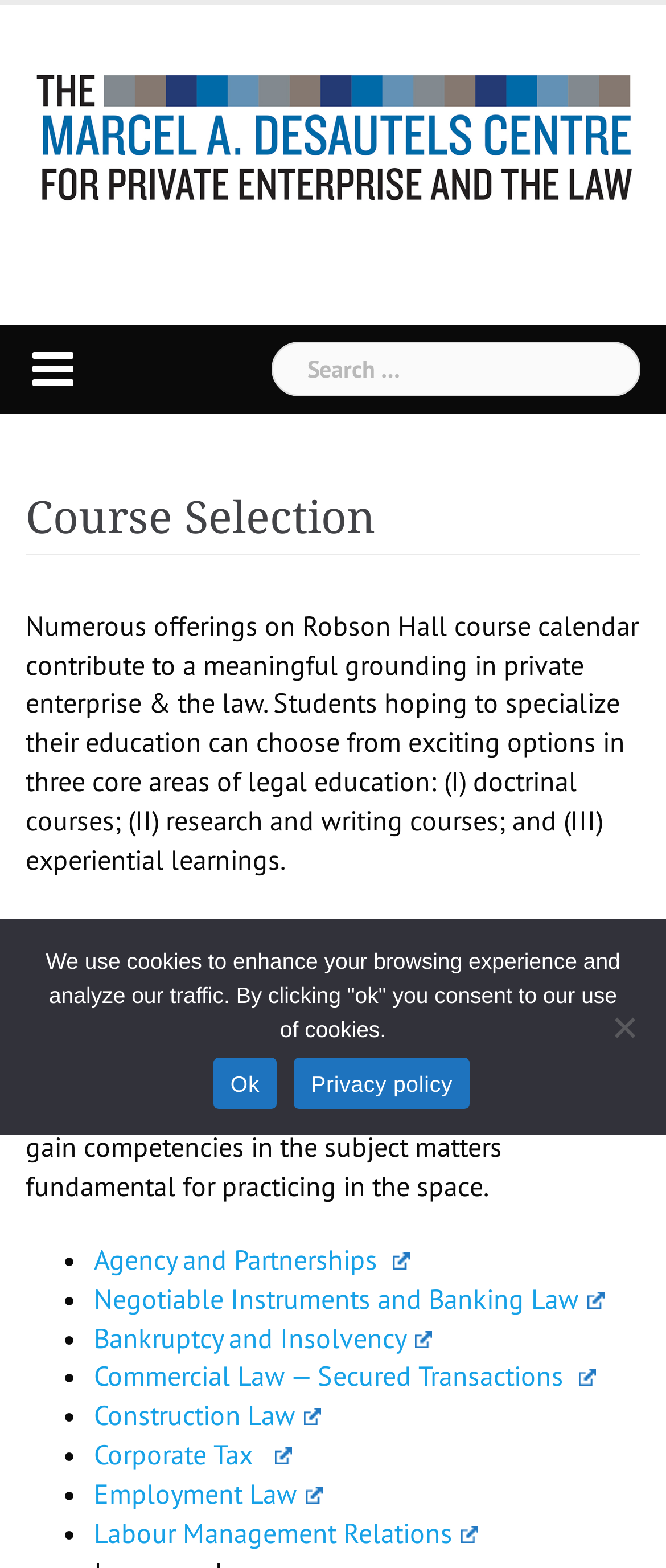Given the element description "Bankruptcy and Insolvency", identify the bounding box of the corresponding UI element.

[0.141, 0.842, 0.648, 0.864]